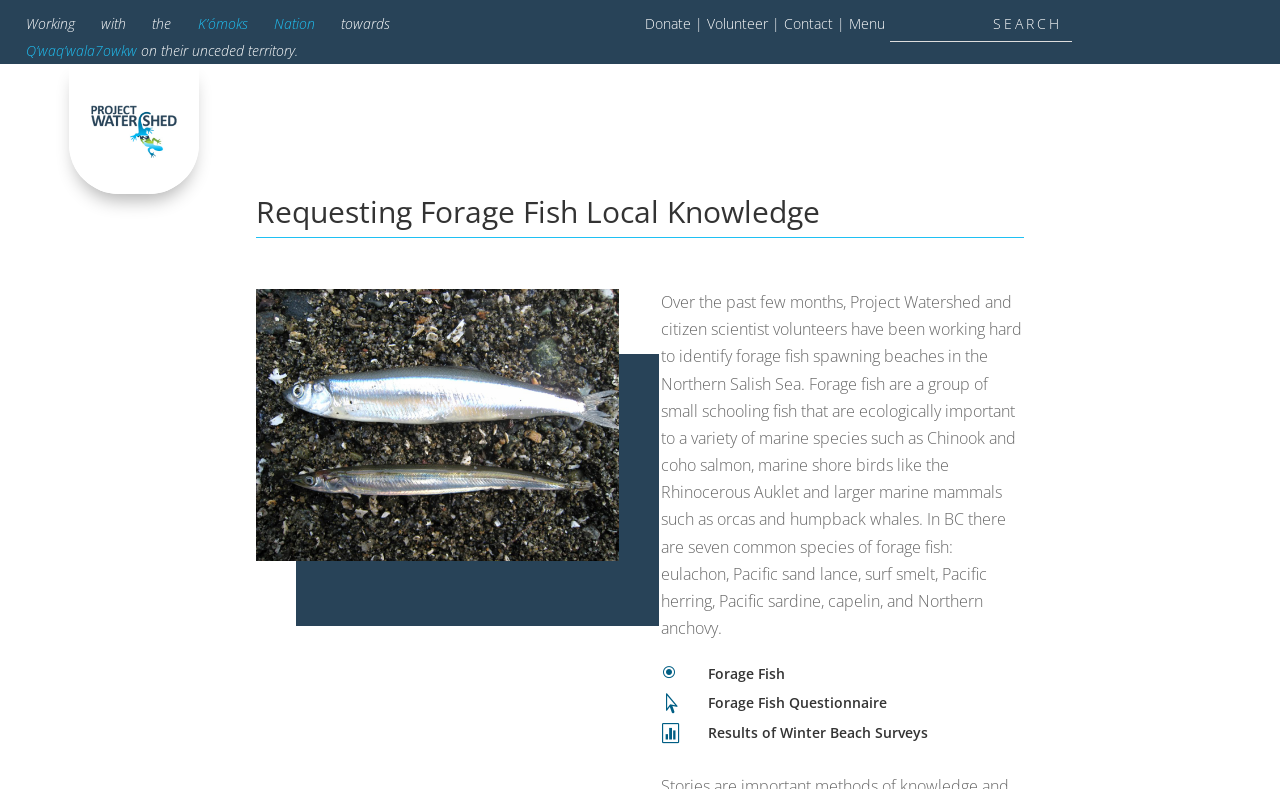Determine the bounding box coordinates for the region that must be clicked to execute the following instruction: "Contact Project Watershed".

[0.612, 0.018, 0.651, 0.042]